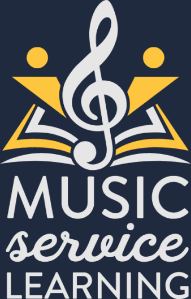Using the elements shown in the image, answer the question comprehensively: What is the shape that emerges from the open book?

The caption states that the logo features a stylized treble clef that emerges from an open book, which is a prominent element of the design.